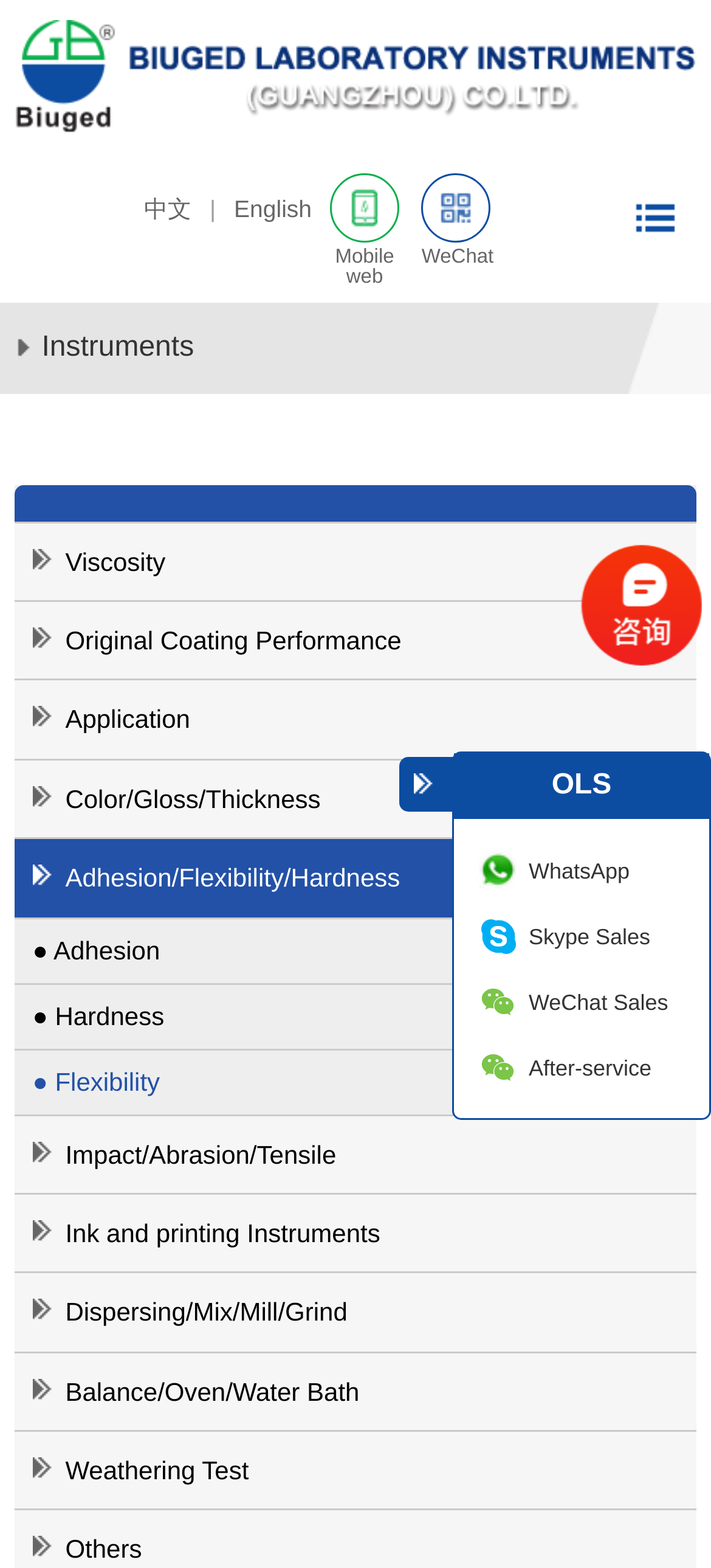Provide the bounding box coordinates of the HTML element described as: "Ink and printing Instruments". The bounding box coordinates should be four float numbers between 0 and 1, i.e., [left, top, right, bottom].

[0.02, 0.762, 0.98, 0.812]